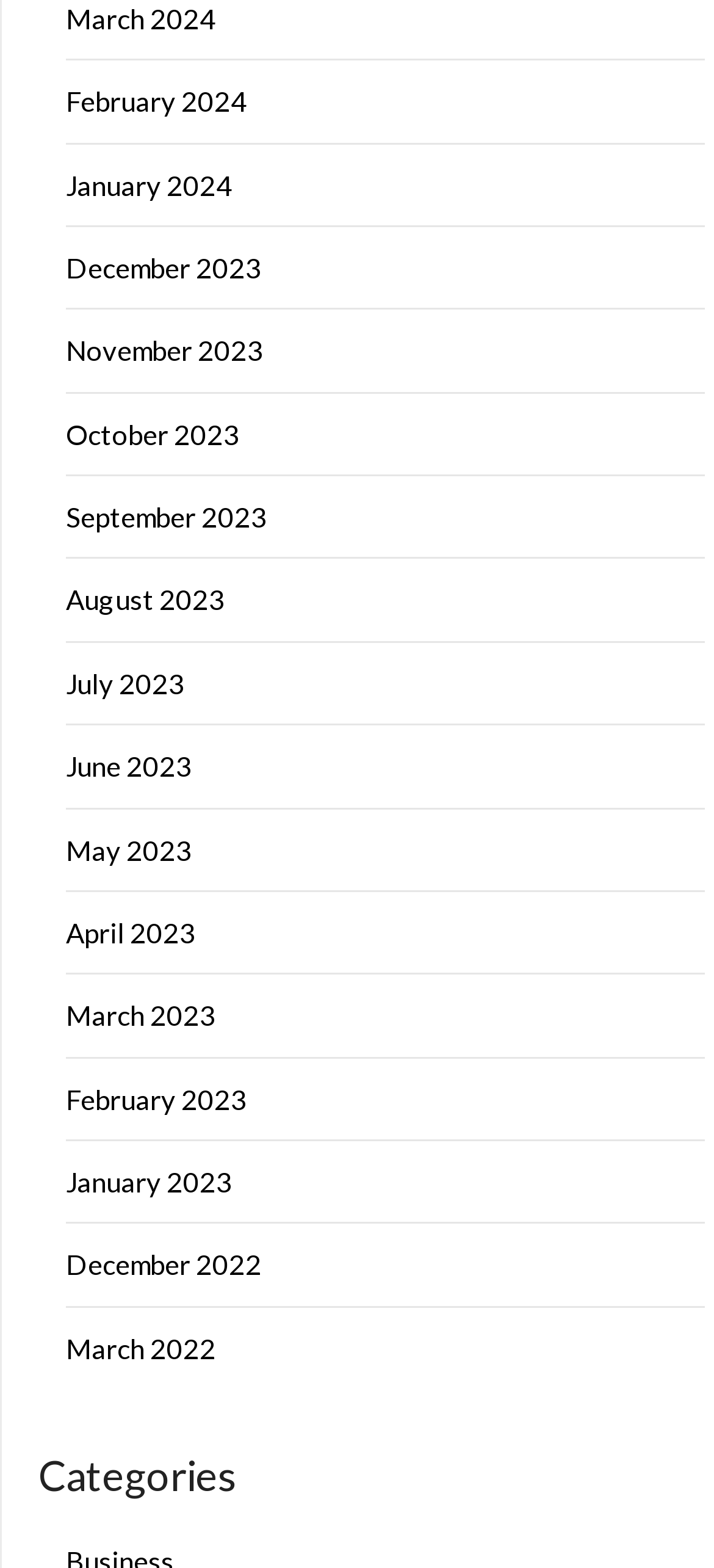Please determine the bounding box coordinates of the element's region to click for the following instruction: "browse Categories".

[0.054, 0.921, 0.949, 0.964]